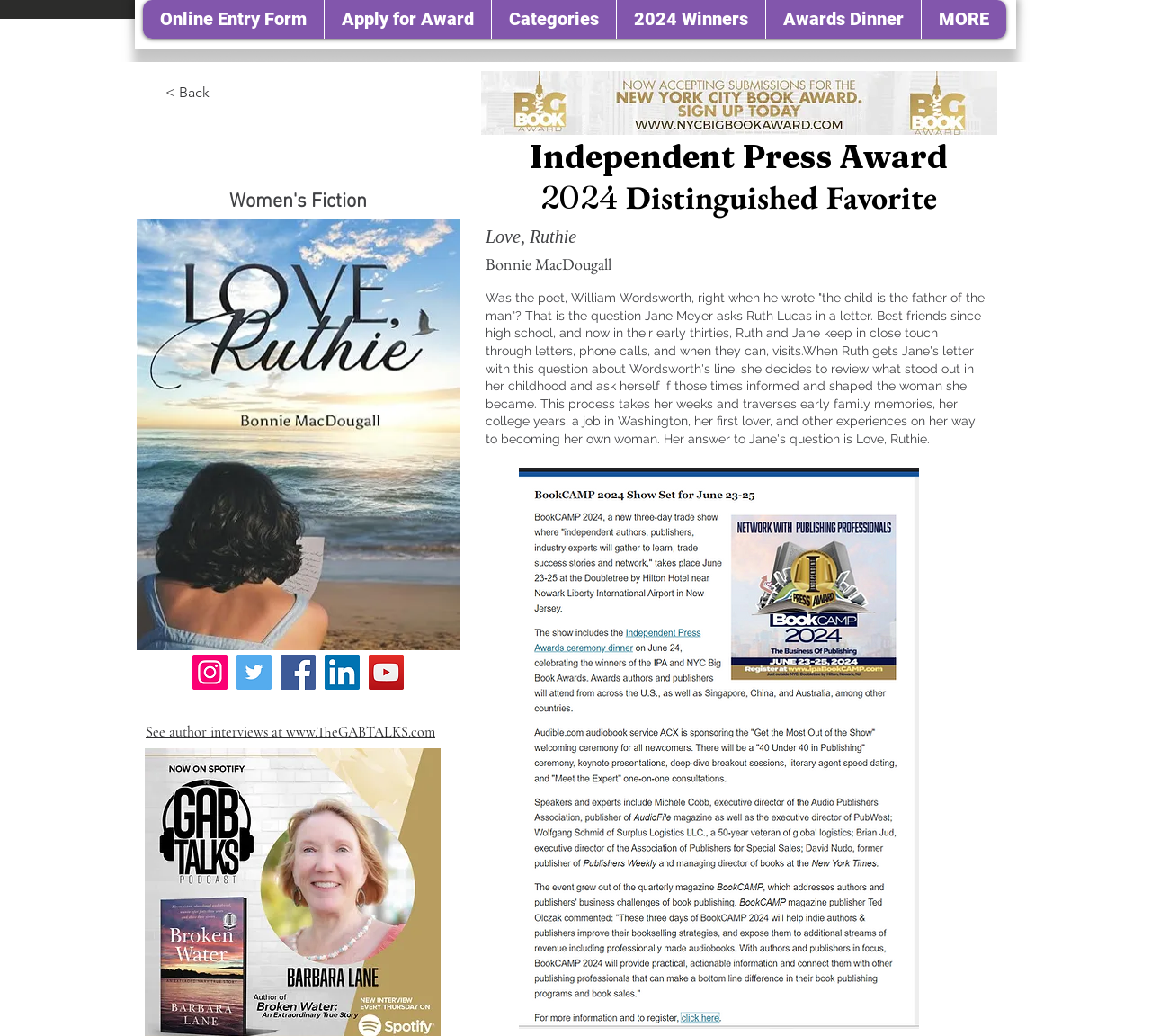Deliver a detailed narrative of the webpage's visual and textual elements.

This webpage appears to be a book page, specifically for "Love, Ruthie" by Bonnie MacDougall. At the top, there is a navigation bar with links to "Online Entry Form", "Categories", "2024 Winners", "Awards Dinner", and "MORE". Below this, there is a heading "Women's Fiction" and an image with a link to "Image-empty-state_edited_edited.jpg".

On the left side, there is a social bar with links to Instagram, Twitter, Facebook, LinkedIn, and YouTube, each accompanied by an image of the respective social media platform's logo. Below this, there is a link to "See author interviews at www.TheGABTALKS.com".

On the right side, there is a large image with a link to "NYC BBA 728x90 now accepting.jpg". Above this, there are several lines of text, including "Independent Press Award", "2024", "Distinguished Favorite", and the book title and author "Love, Ruthie" by "Bonnie MacDougall". 

Below these, there is a longer passage of text that summarizes the book's content, describing the story of Ruth Lucas and her reflection on her childhood and how it shaped her into the woman she became. At the bottom of the page, there is a large image with a link to "Screenshot 2024-05-21 084226.png".